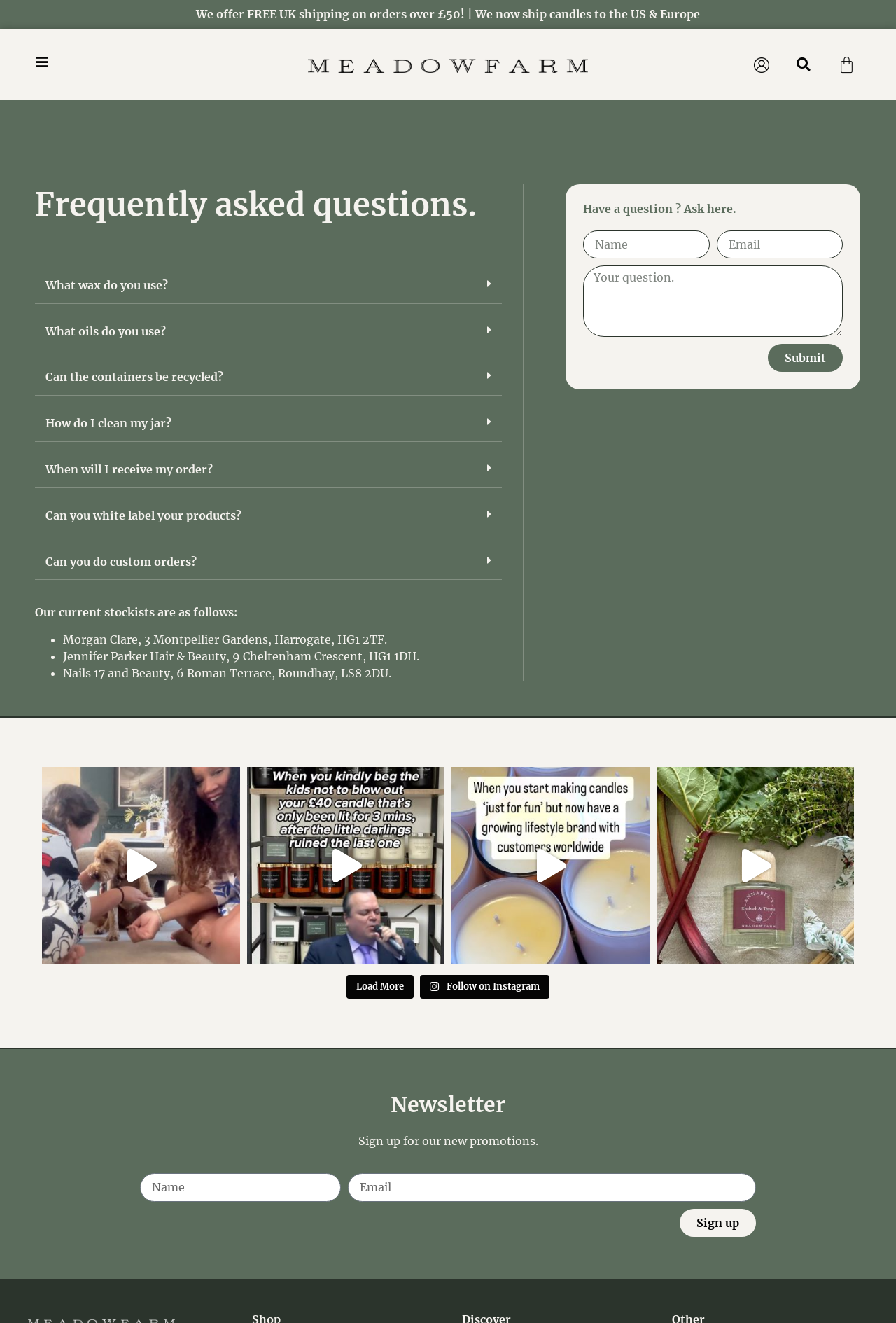What is the shipping policy for UK orders?
Based on the visual details in the image, please answer the question thoroughly.

The webpage mentions 'We offer FREE UK shipping on orders over £50!' in the heading, indicating that orders above £50 qualify for free shipping in the UK.